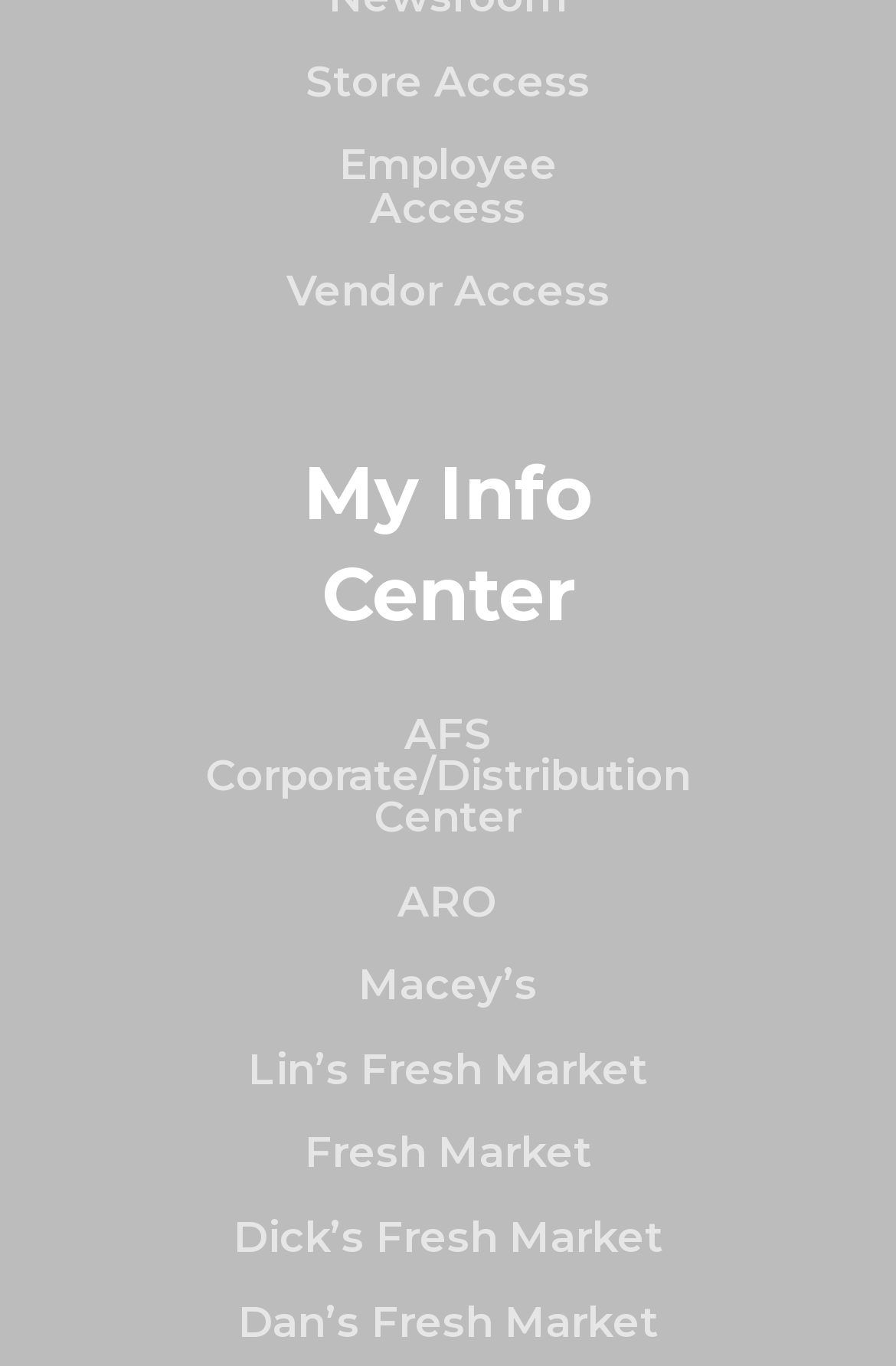Please indicate the bounding box coordinates for the clickable area to complete the following task: "access store information". The coordinates should be specified as four float numbers between 0 and 1, i.e., [left, top, right, bottom].

[0.341, 0.04, 0.659, 0.079]